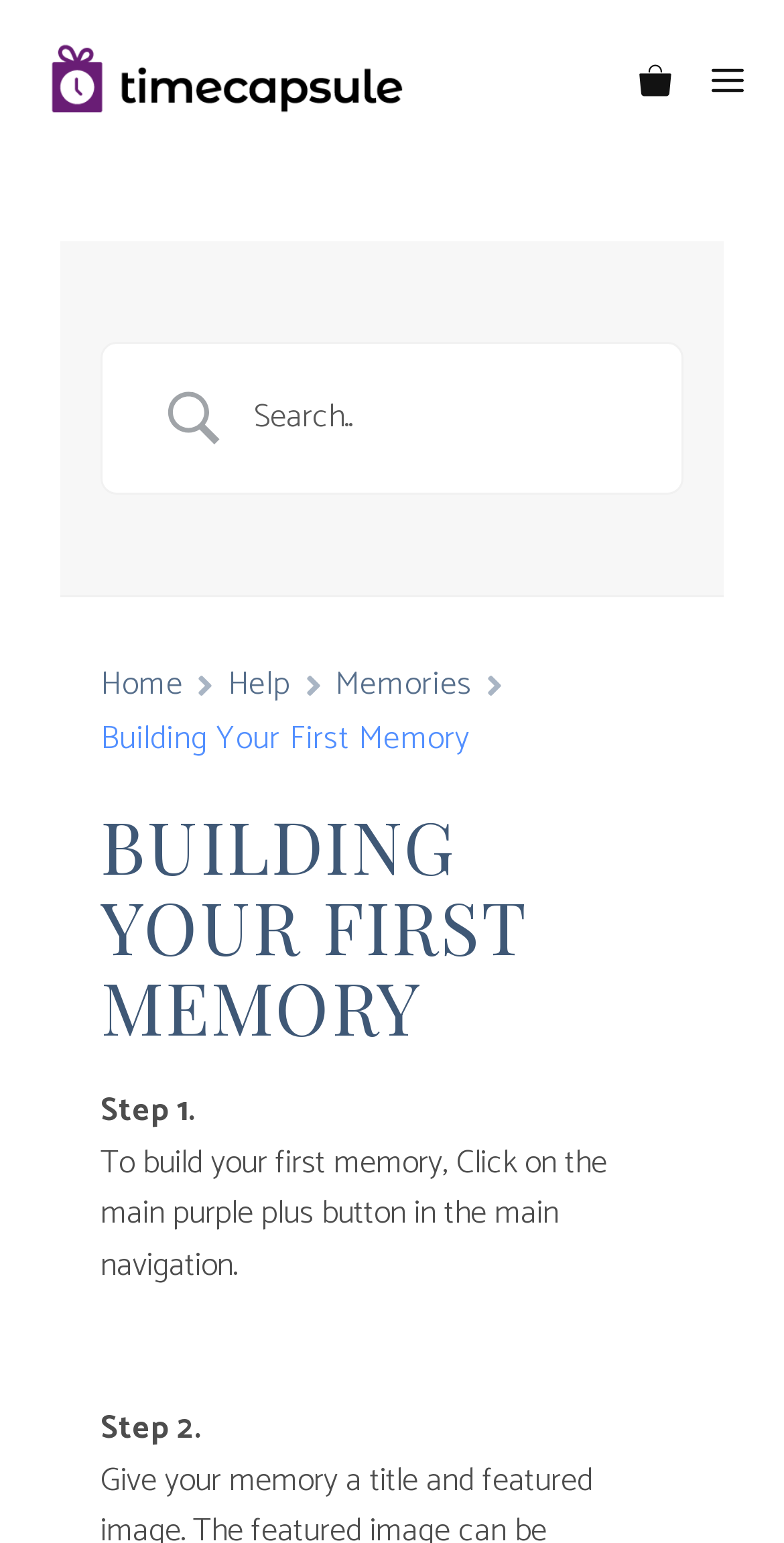Kindly determine the bounding box coordinates of the area that needs to be clicked to fulfill this instruction: "View your shopping cart".

[0.79, 0.0, 0.882, 0.104]